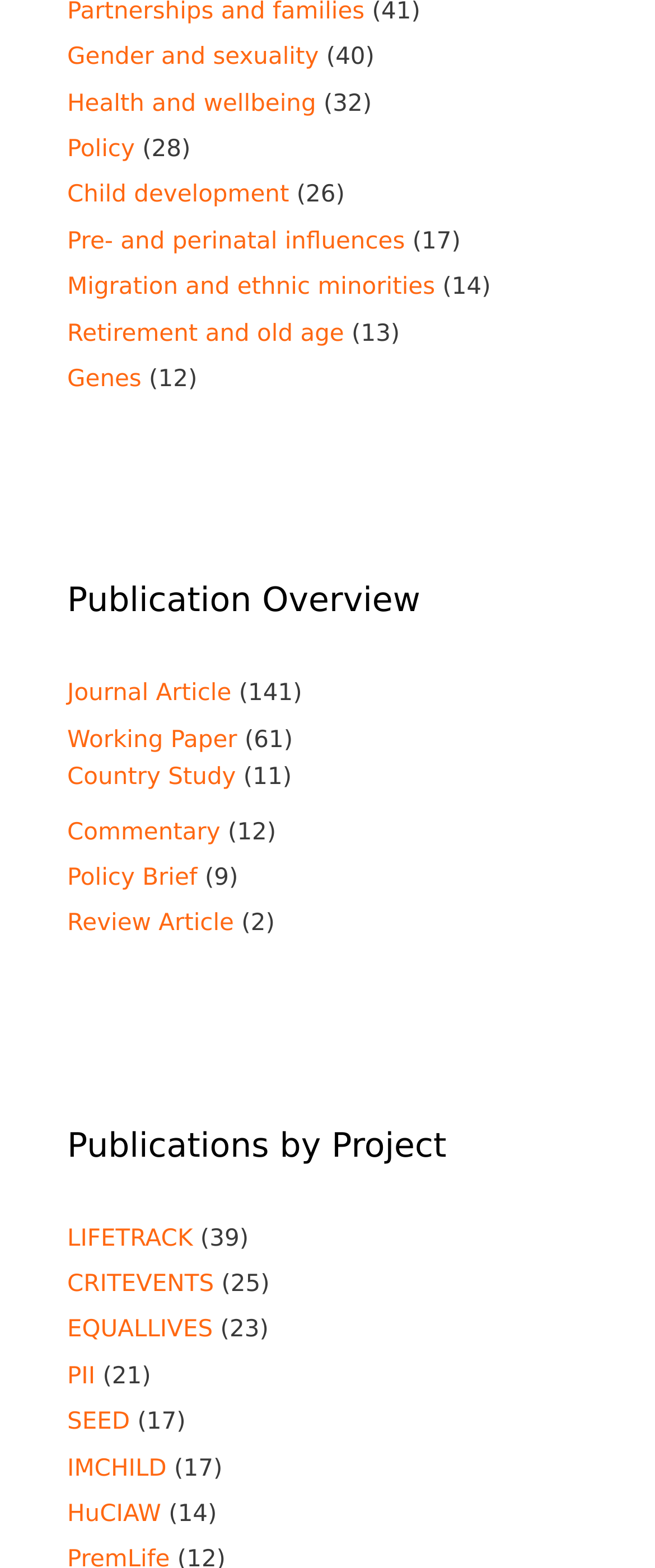Find the bounding box coordinates of the area to click in order to follow the instruction: "Select 'Journal Article'".

[0.103, 0.434, 0.353, 0.451]